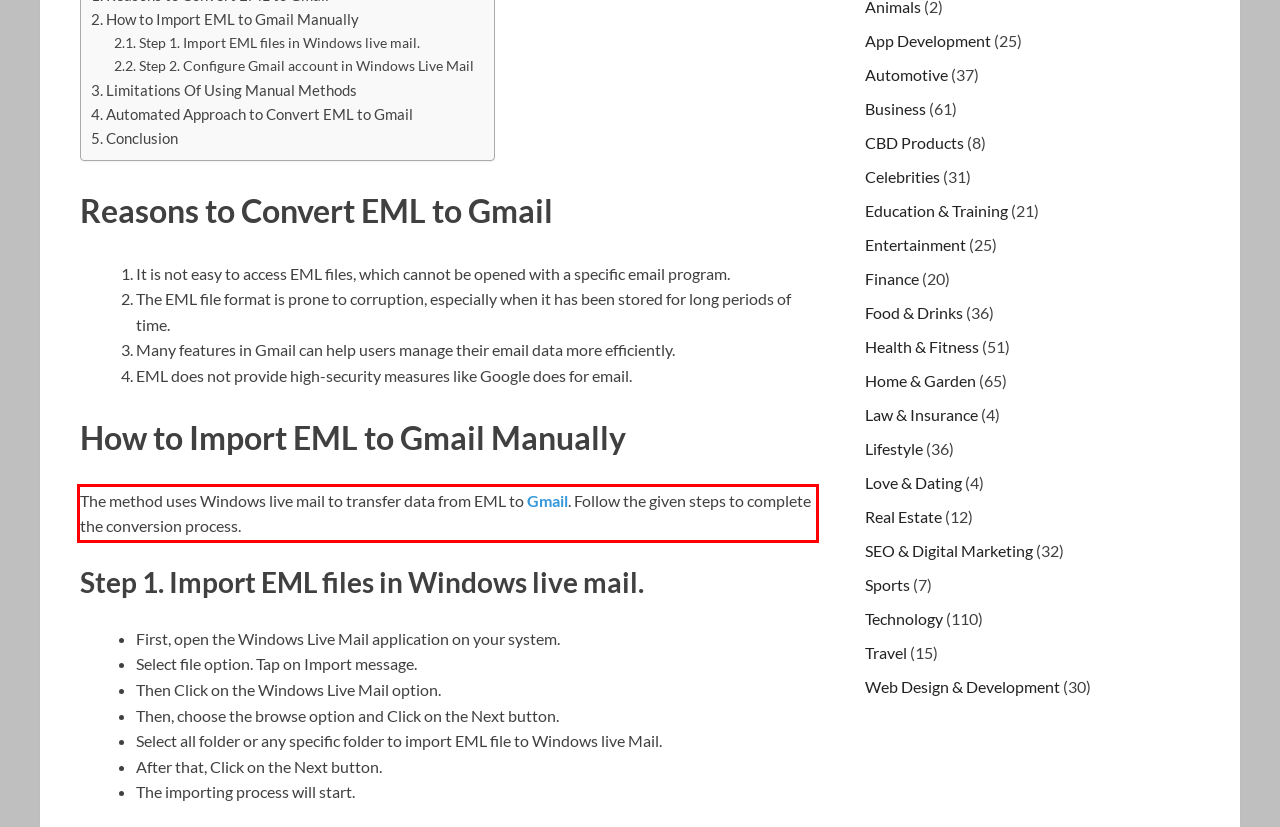Please analyze the screenshot of a webpage and extract the text content within the red bounding box using OCR.

The method uses Windows live mail to transfer data from EML to Gmail. Follow the given steps to complete the conversion process.